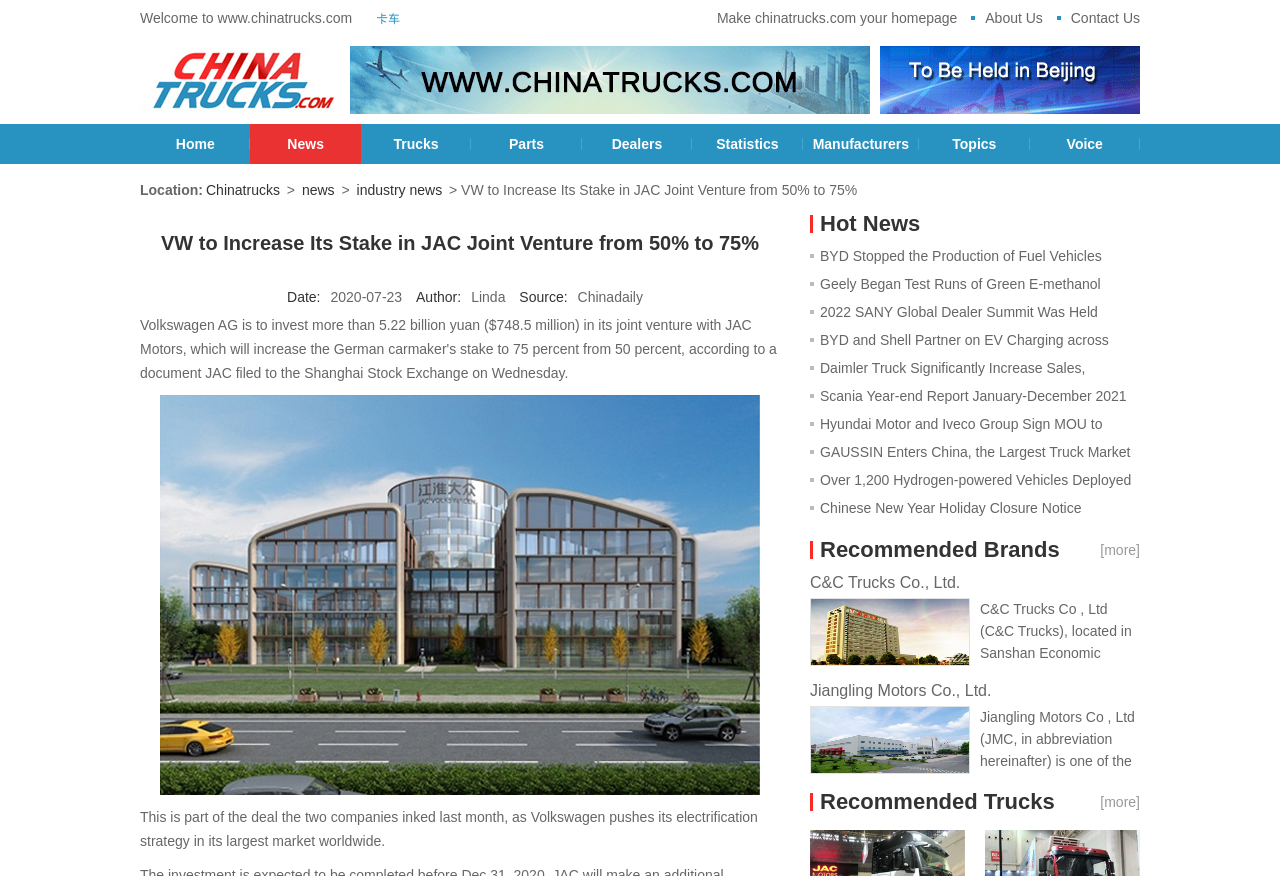Identify the bounding box coordinates of the part that should be clicked to carry out this instruction: "Click on the '卡车' link".

[0.294, 0.001, 0.313, 0.042]